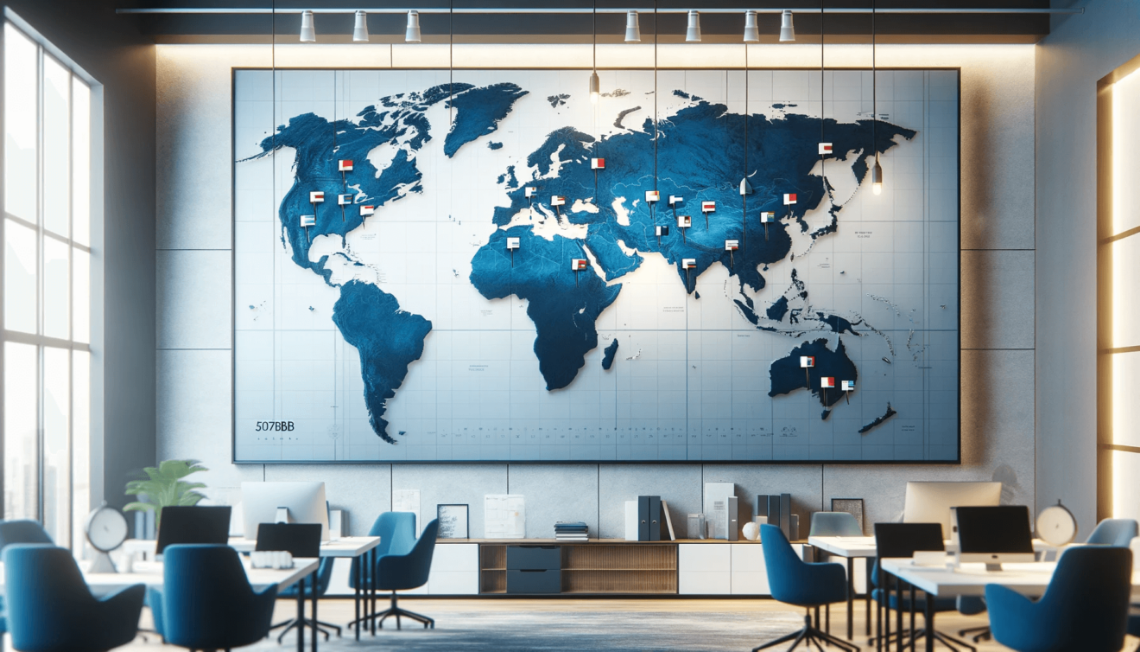What type of chairs are in the office?
Using the image, elaborate on the answer with as much detail as possible.

The caption describes the office environment as being 'furnished with sleek desks and comfortable chairs', suggesting that the chairs in the office are designed to provide comfort to the occupants.